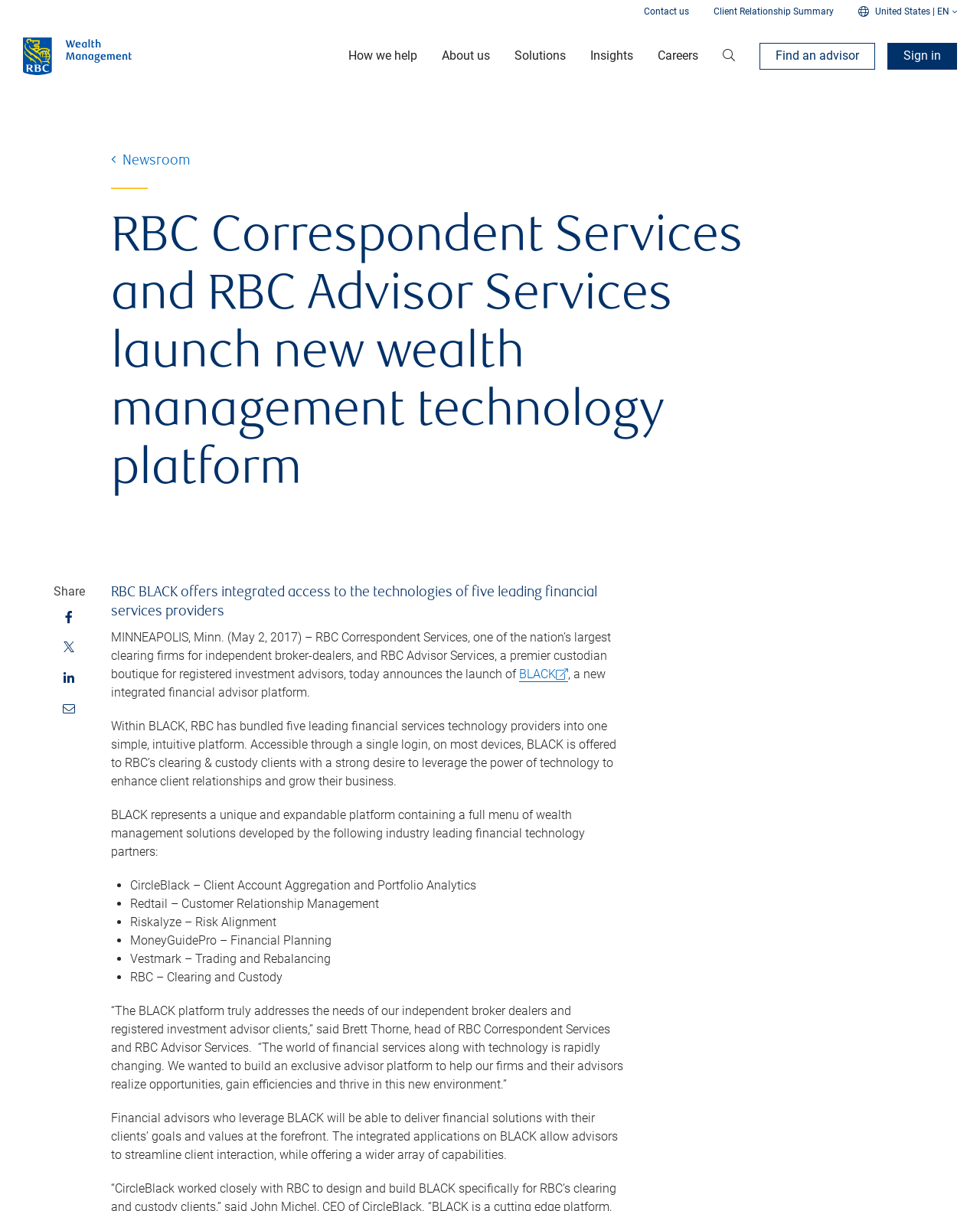What is the purpose of the BLACK platform?
Please provide a single word or phrase based on the screenshot.

to enhance client relationships and grow business